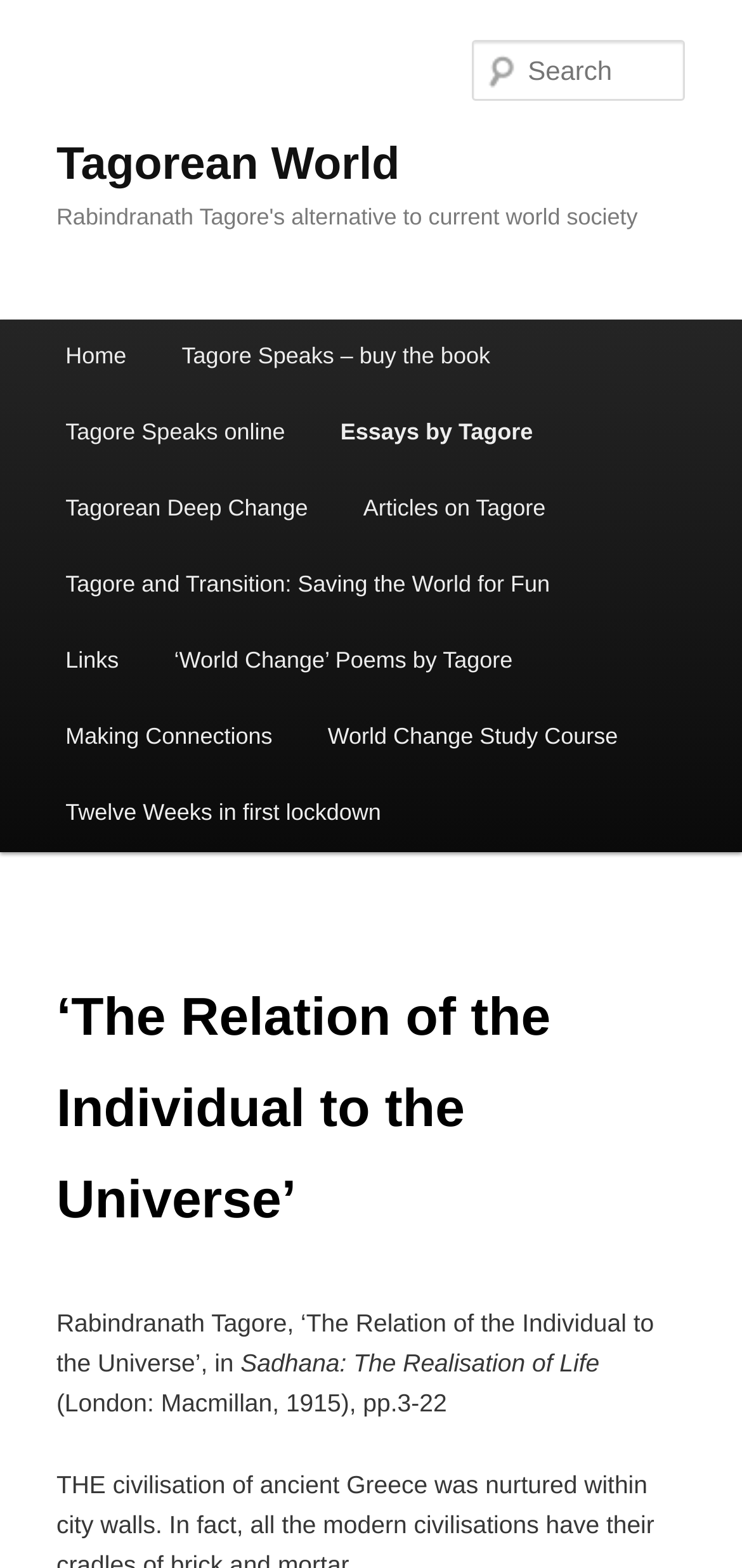Indicate the bounding box coordinates of the element that needs to be clicked to satisfy the following instruction: "Go to the home page". The coordinates should be four float numbers between 0 and 1, i.e., [left, top, right, bottom].

[0.051, 0.204, 0.208, 0.253]